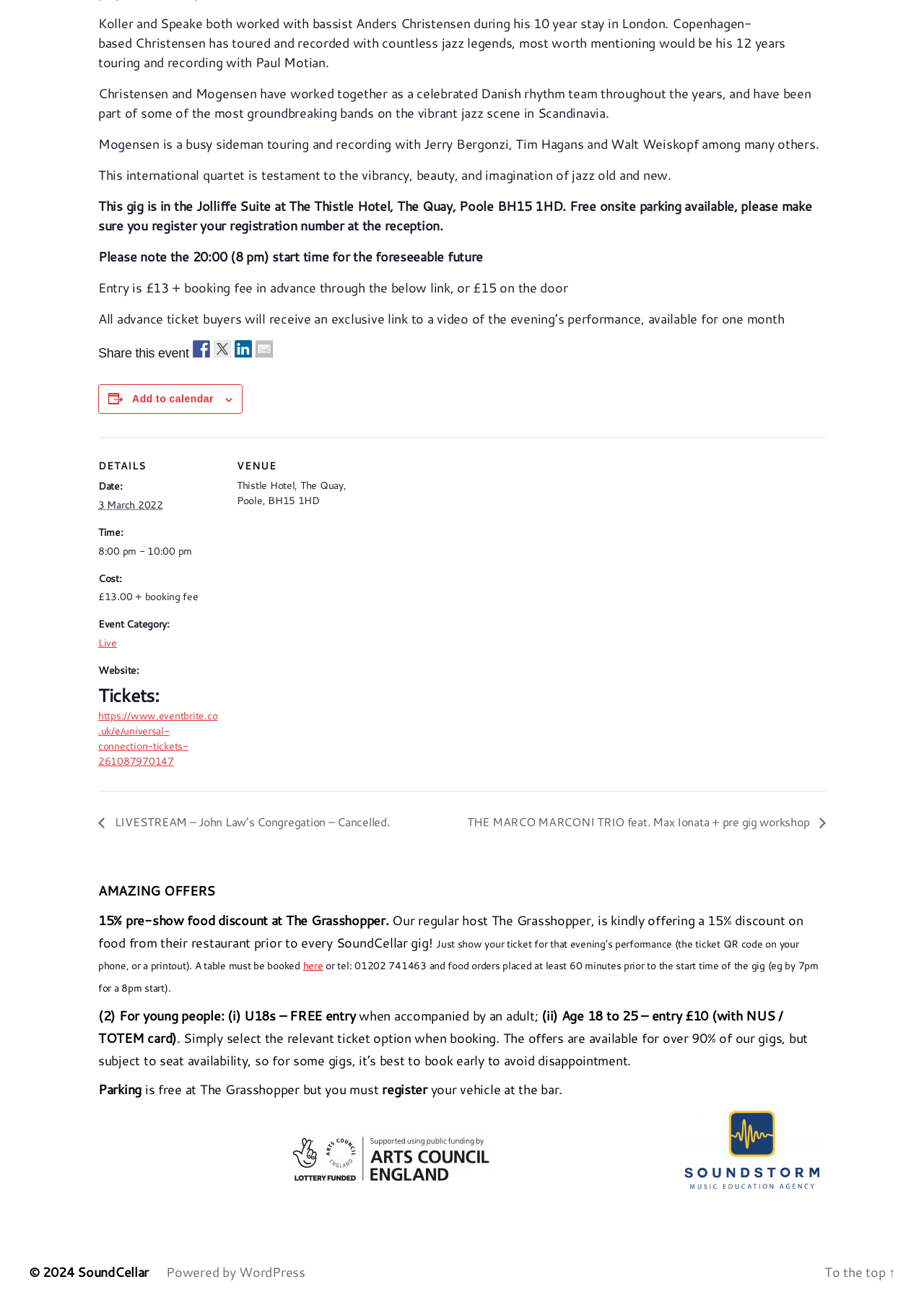What is the discount offered at The Grasshopper?
Examine the screenshot and reply with a single word or phrase.

15% pre-show food discount